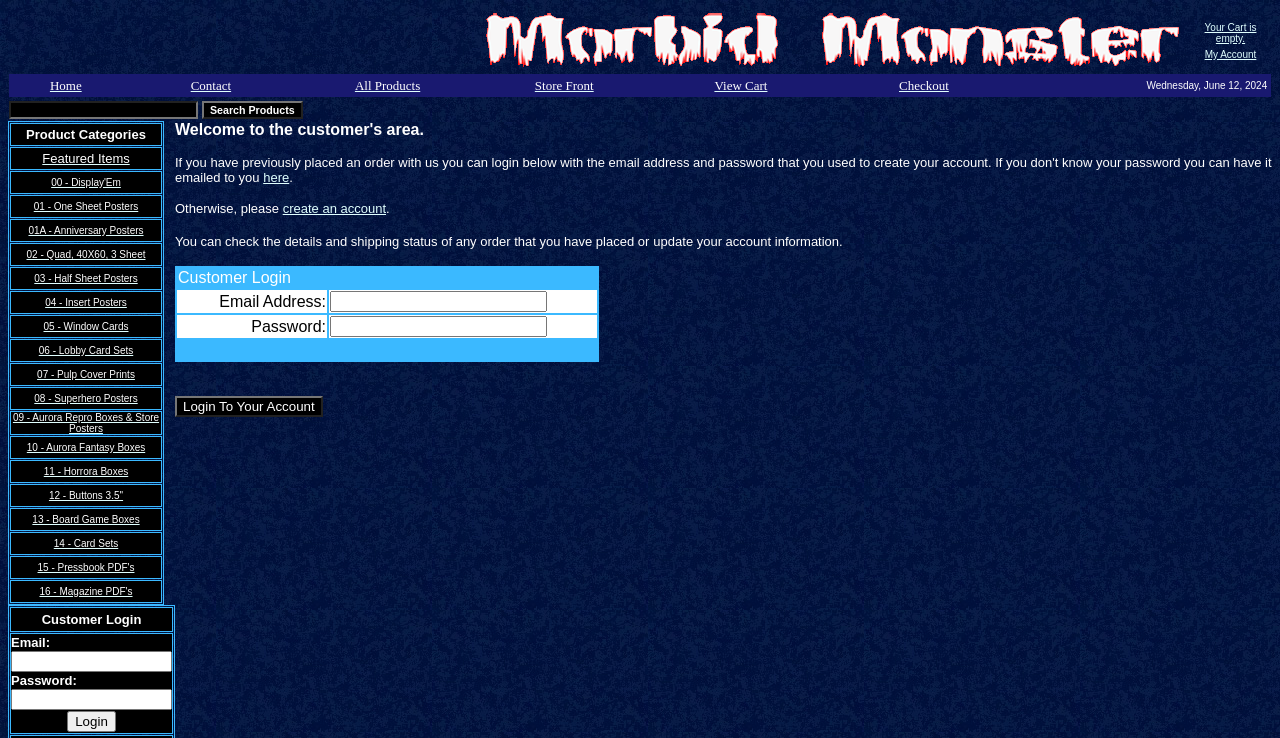Predict the bounding box coordinates of the area that should be clicked to accomplish the following instruction: "Check My Account". The bounding box coordinates should consist of four float numbers between 0 and 1, i.e., [left, top, right, bottom].

[0.941, 0.06, 0.982, 0.083]